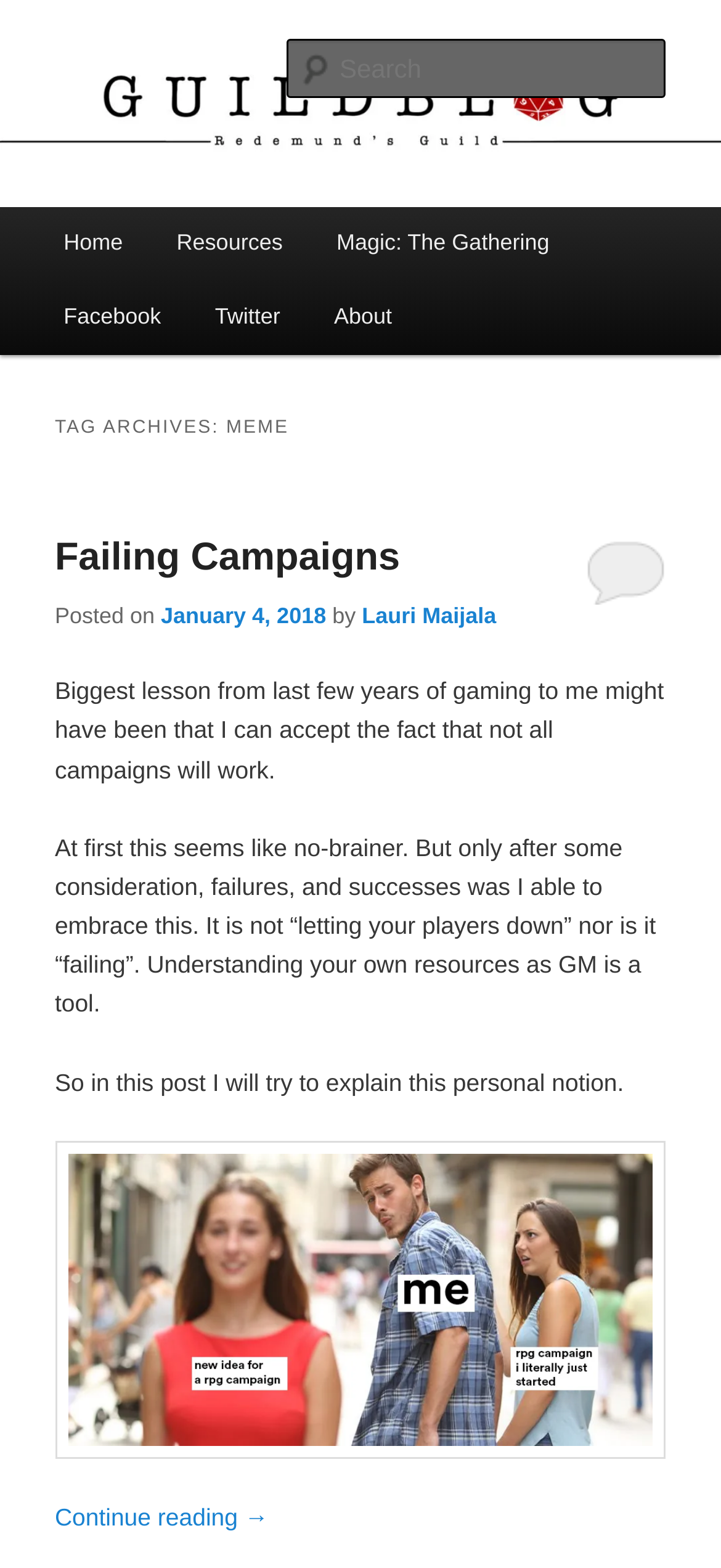Please determine the bounding box coordinates of the element's region to click for the following instruction: "Read the post about failing campaigns".

[0.076, 0.342, 0.555, 0.37]